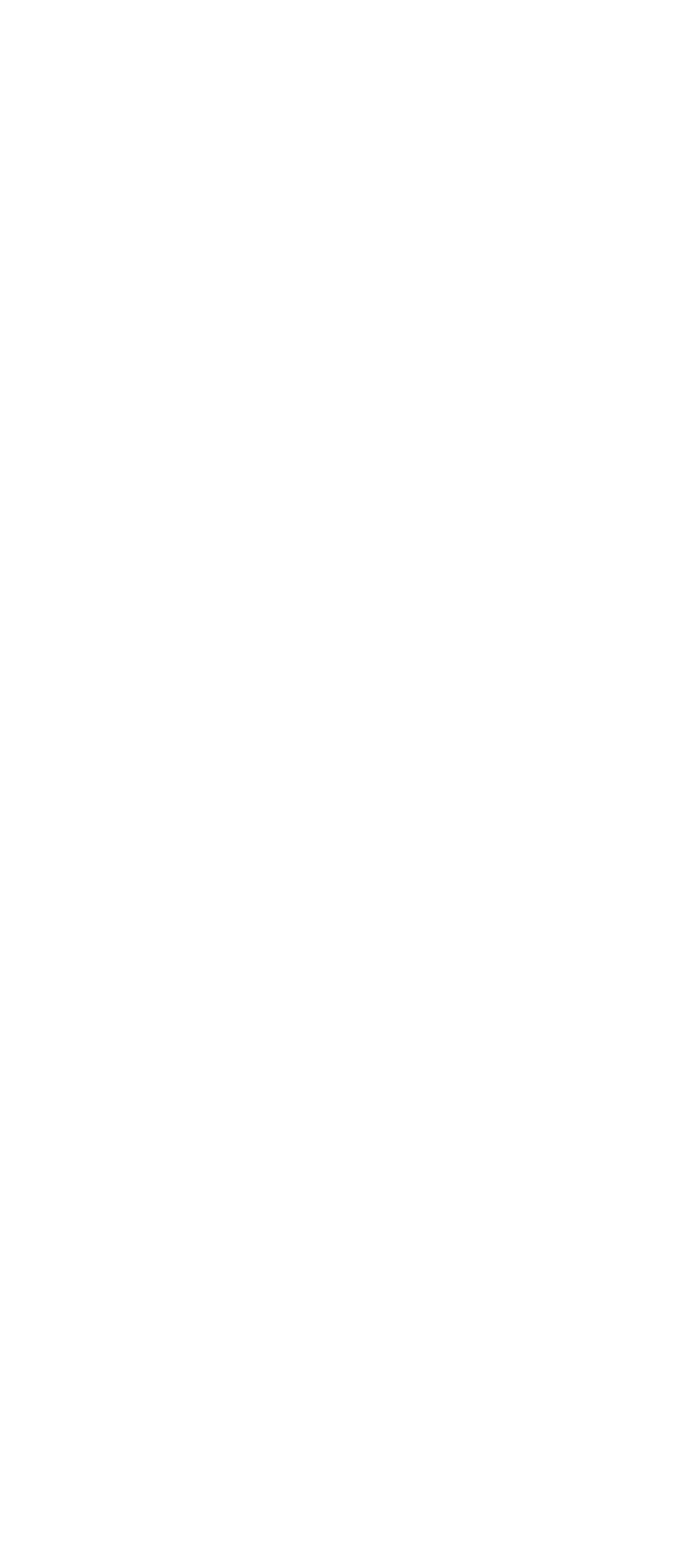From the details in the image, provide a thorough response to the question: What is the original title of the story?

The original title of the story is 'Bonne année 2015!' as indicated by the link 'Bonne année 2015!' following the text 'Translated from'.